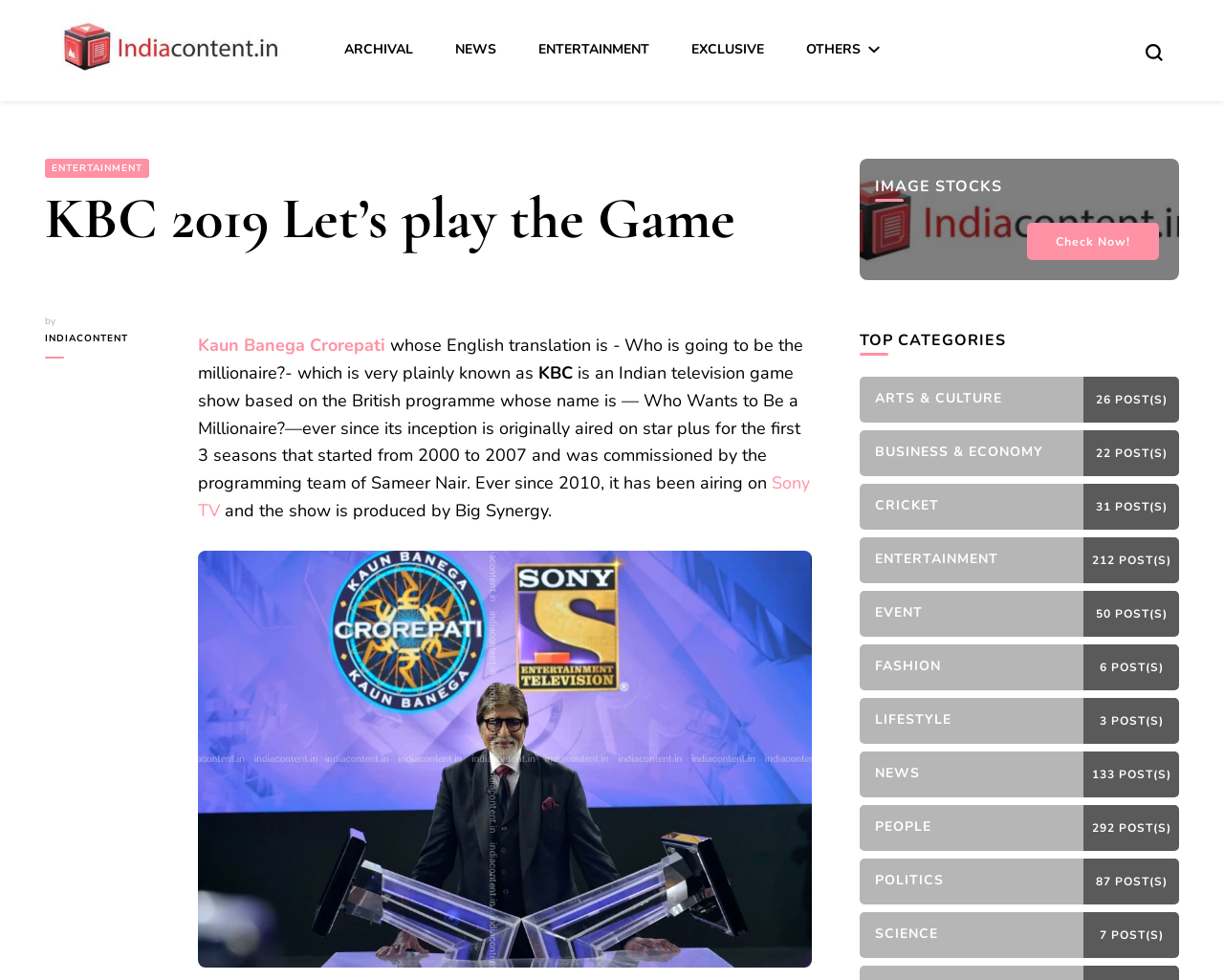Please identify the bounding box coordinates of the element on the webpage that should be clicked to follow this instruction: "Read more about Kaun Banega Crorepati". The bounding box coordinates should be given as four float numbers between 0 and 1, formatted as [left, top, right, bottom].

[0.162, 0.34, 0.315, 0.363]